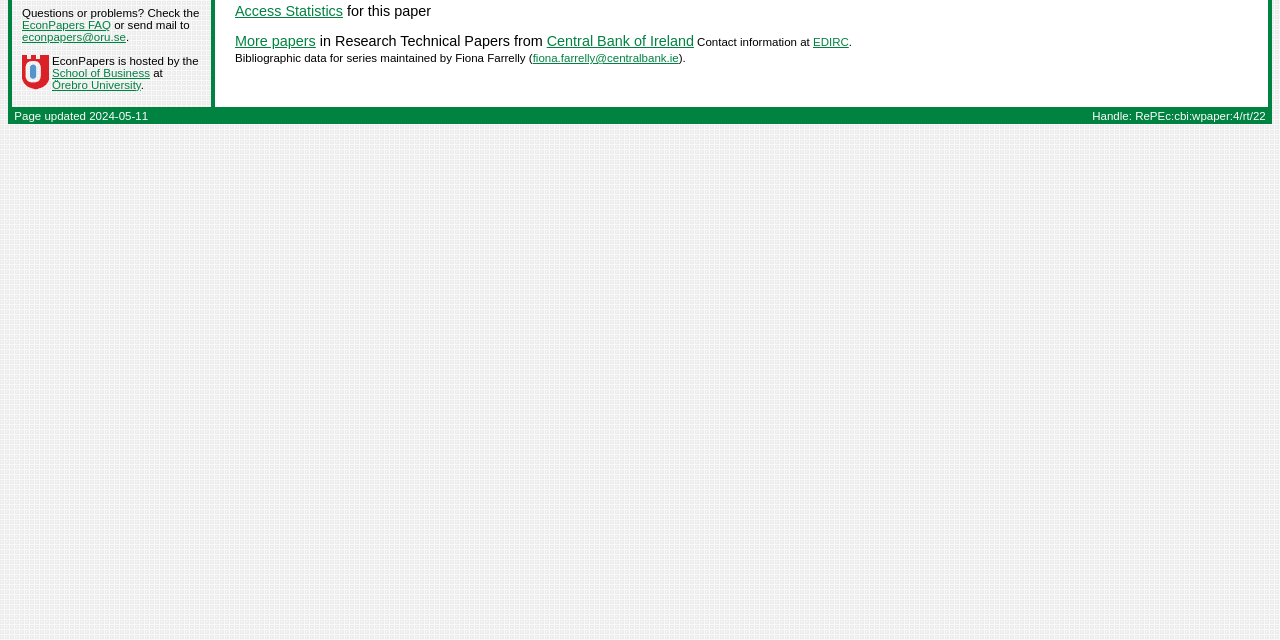Highlight the bounding box of the UI element that corresponds to this description: "fiona.farrelly@centralbank.ie".

[0.416, 0.081, 0.53, 0.1]